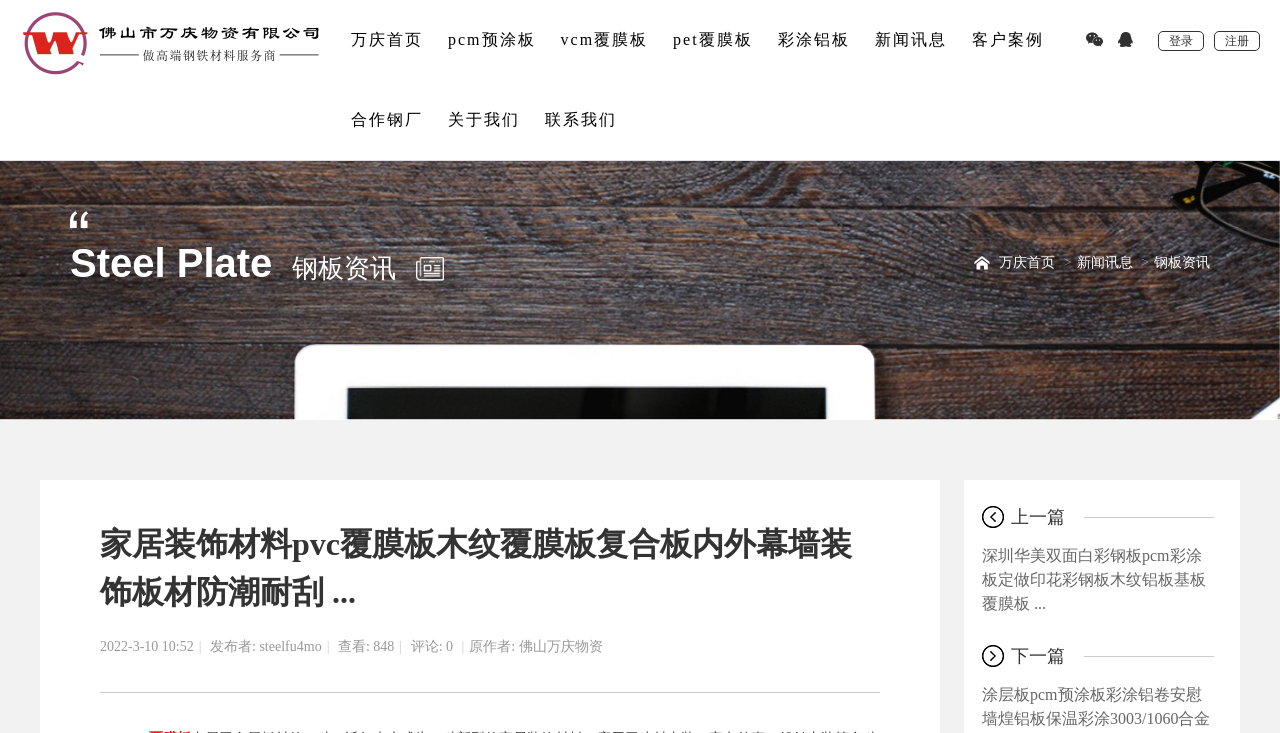Given the webpage screenshot, identify the bounding box of the UI element that matches this description: "合作钢厂".

[0.266, 0.109, 0.338, 0.218]